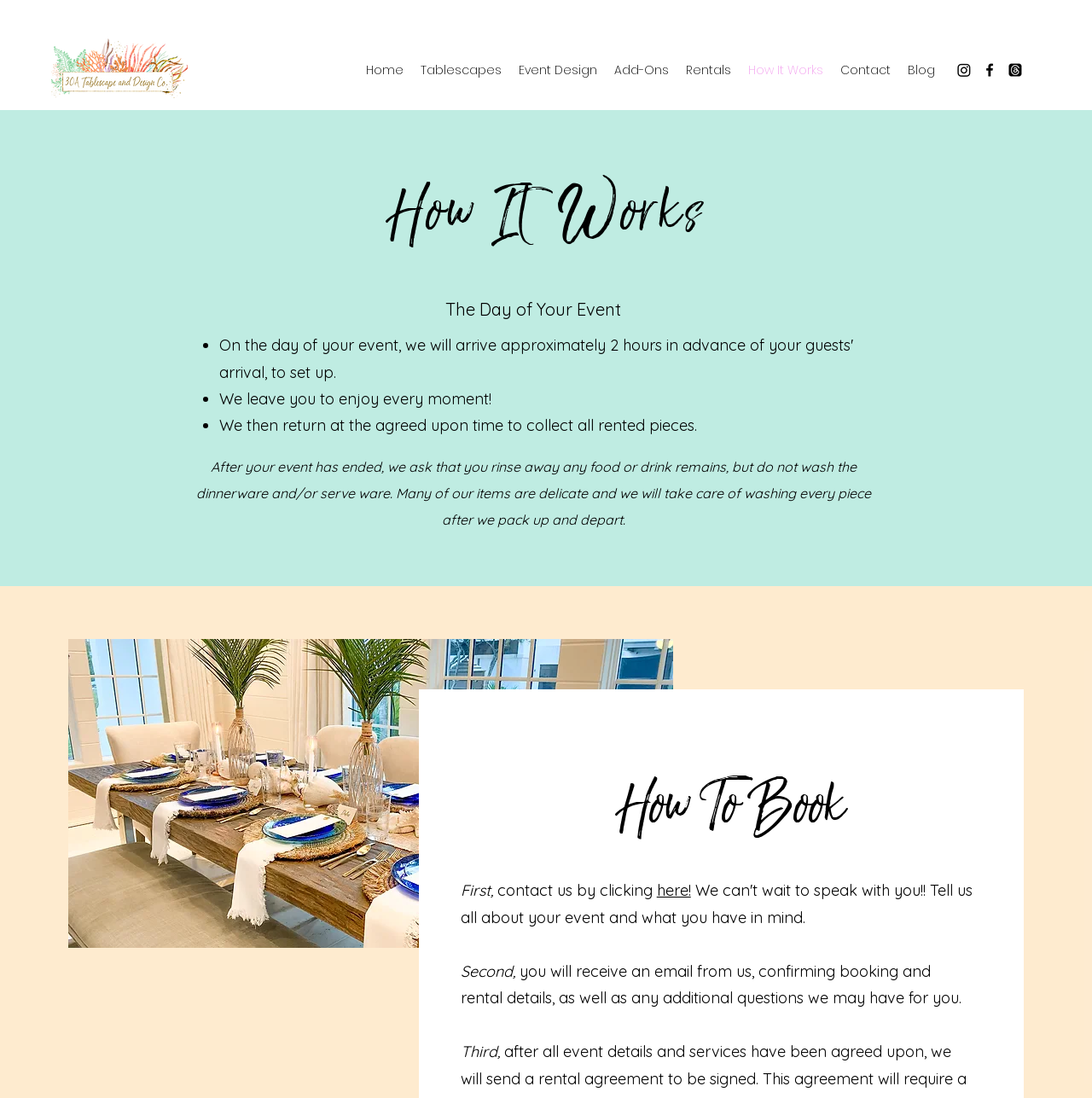Find the UI element described as: "Octopus Pendant" and predict its bounding box coordinates. Ensure the coordinates are four float numbers between 0 and 1, [left, top, right, bottom].

None